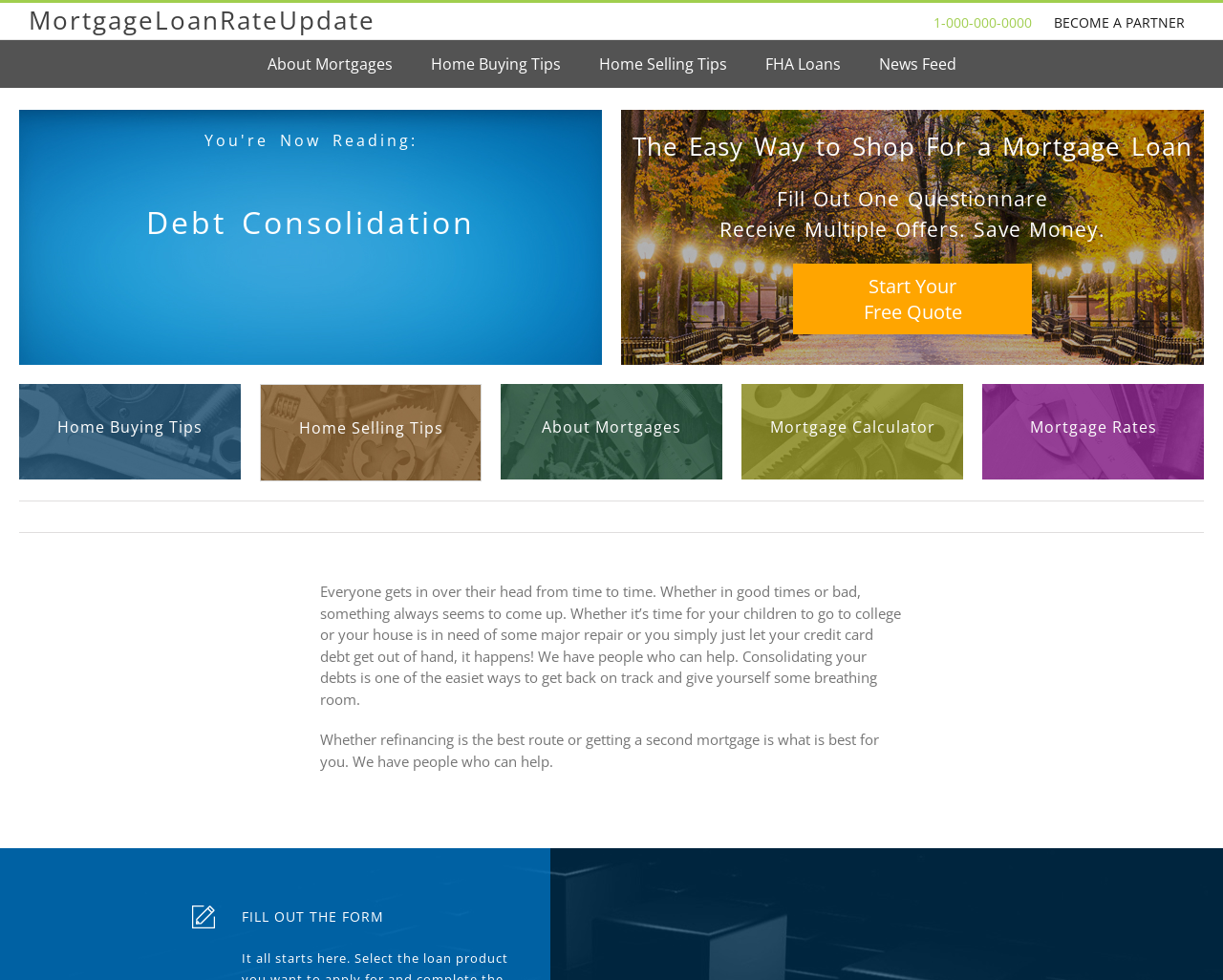What is the main topic of this webpage?
Using the image as a reference, answer the question with a short word or phrase.

Debt Consolidation